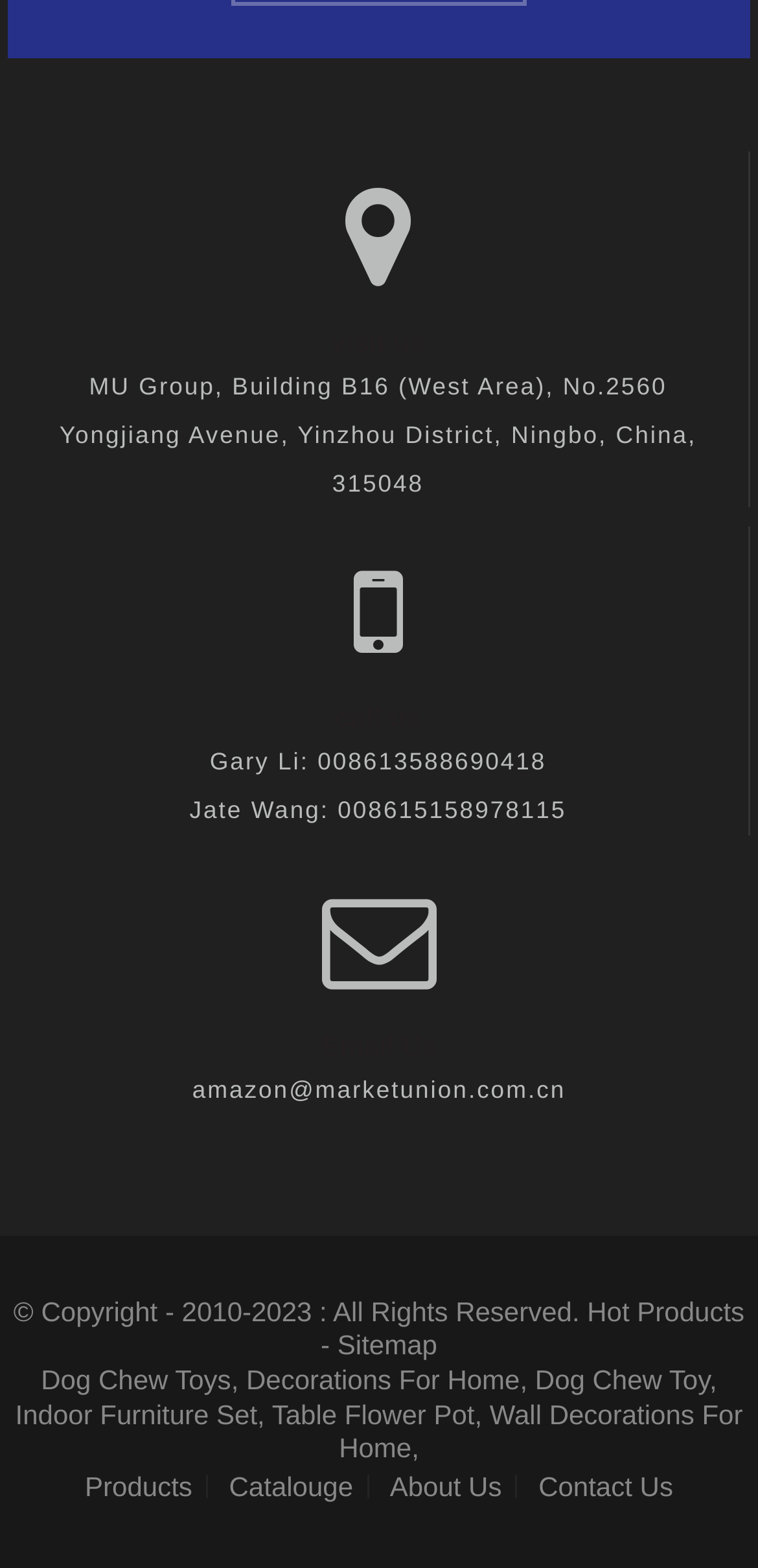How many links are there in the footer section?
With the help of the image, please provide a detailed response to the question.

I counted the number of link elements that are located at the bottom of the webpage, which are 'Hot Products', 'Sitemap', 'Dog Chew Toys', 'Decorations For Home', 'Dog Chew Toy', 'Indoor Furniture Set', and 'Wall Decorations For Home', and found that there are 7 links in the footer section.